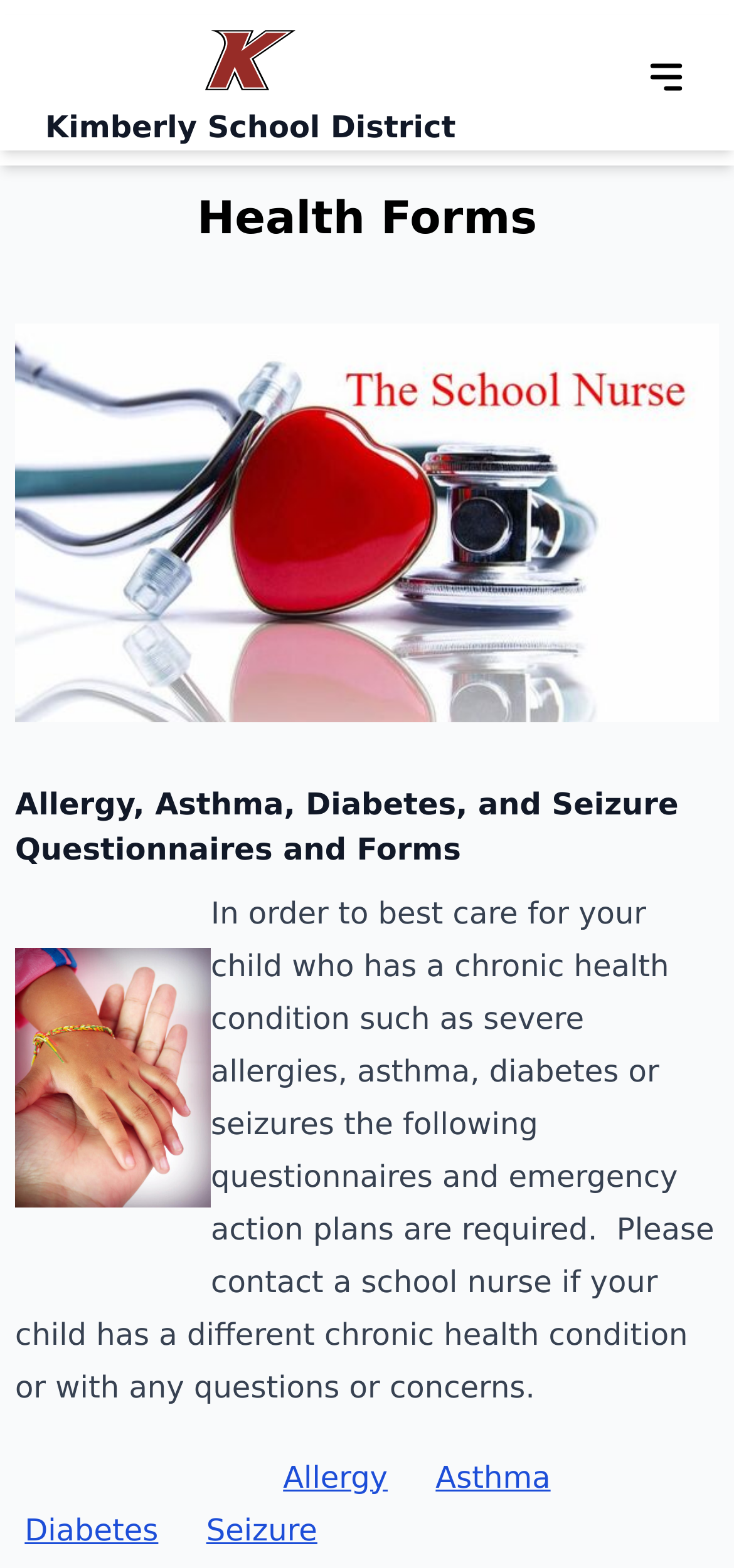How many links are provided for specific health conditions?
Please provide a detailed and comprehensive answer to the question.

The webpage provides four links for specific health conditions: Allergy, Asthma, Diabetes, and Seizure. These links are likely to provide more information or access to the required questionnaires and forms for each condition.